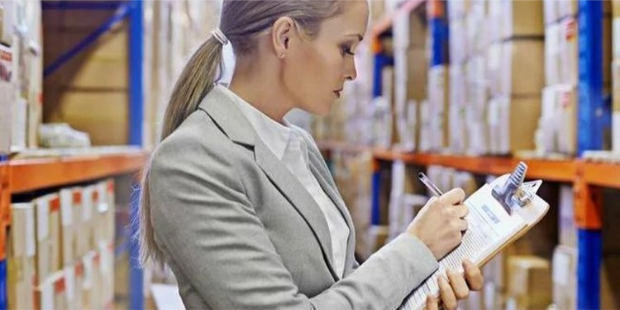Interpret the image and provide an in-depth description.

In a well-organized warehouse, a focused woman in a tailored gray business suit is meticulously reviewing and noting details on a clipboard. Her long blonde hair is styled in a neat ponytail, and she appears deeply engaged in ensuring accuracy amid stacks of cardboard boxes neatly arranged on shelves in the background. This setting underscores the importance of efficiency and organization in the logistics and supply chain management sector, reflecting core advantages such as stable product supply and quality assurance. The image conveys a sense of professionalism and the critical role of effective inventory management in maintaining operational success.